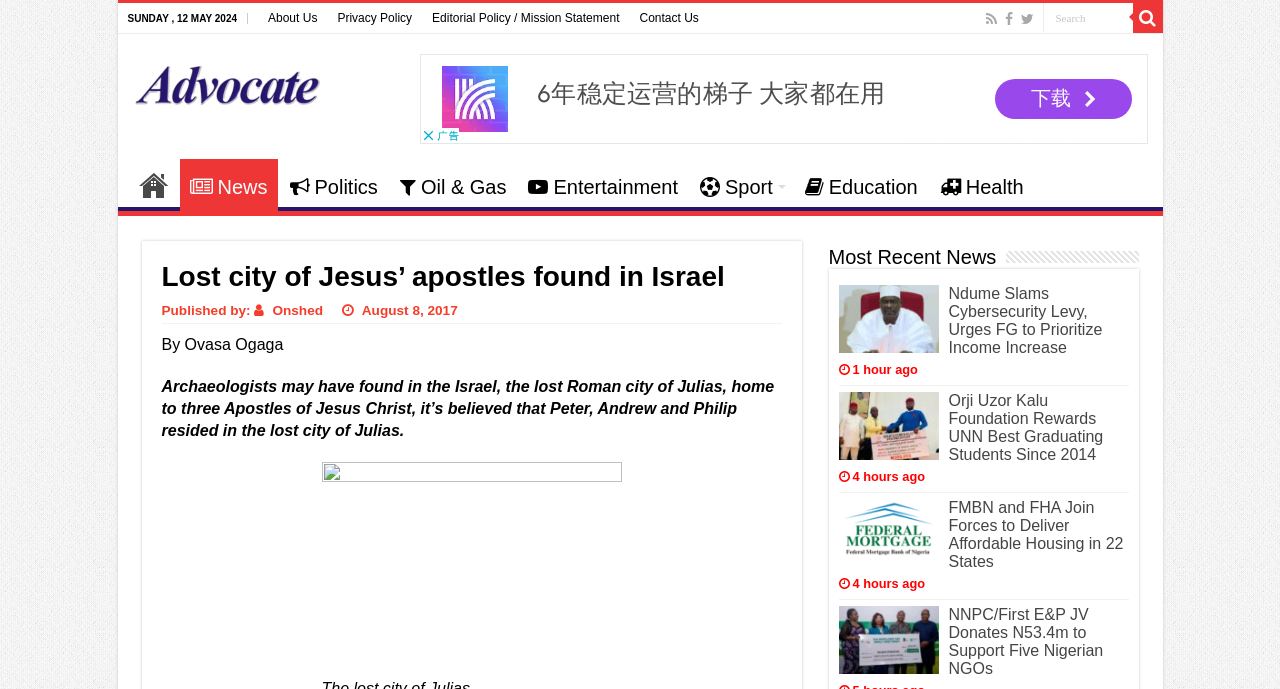Determine the bounding box coordinates of the section to be clicked to follow the instruction: "Check the most recent news". The coordinates should be given as four float numbers between 0 and 1, formatted as [left, top, right, bottom].

[0.647, 0.357, 0.778, 0.39]